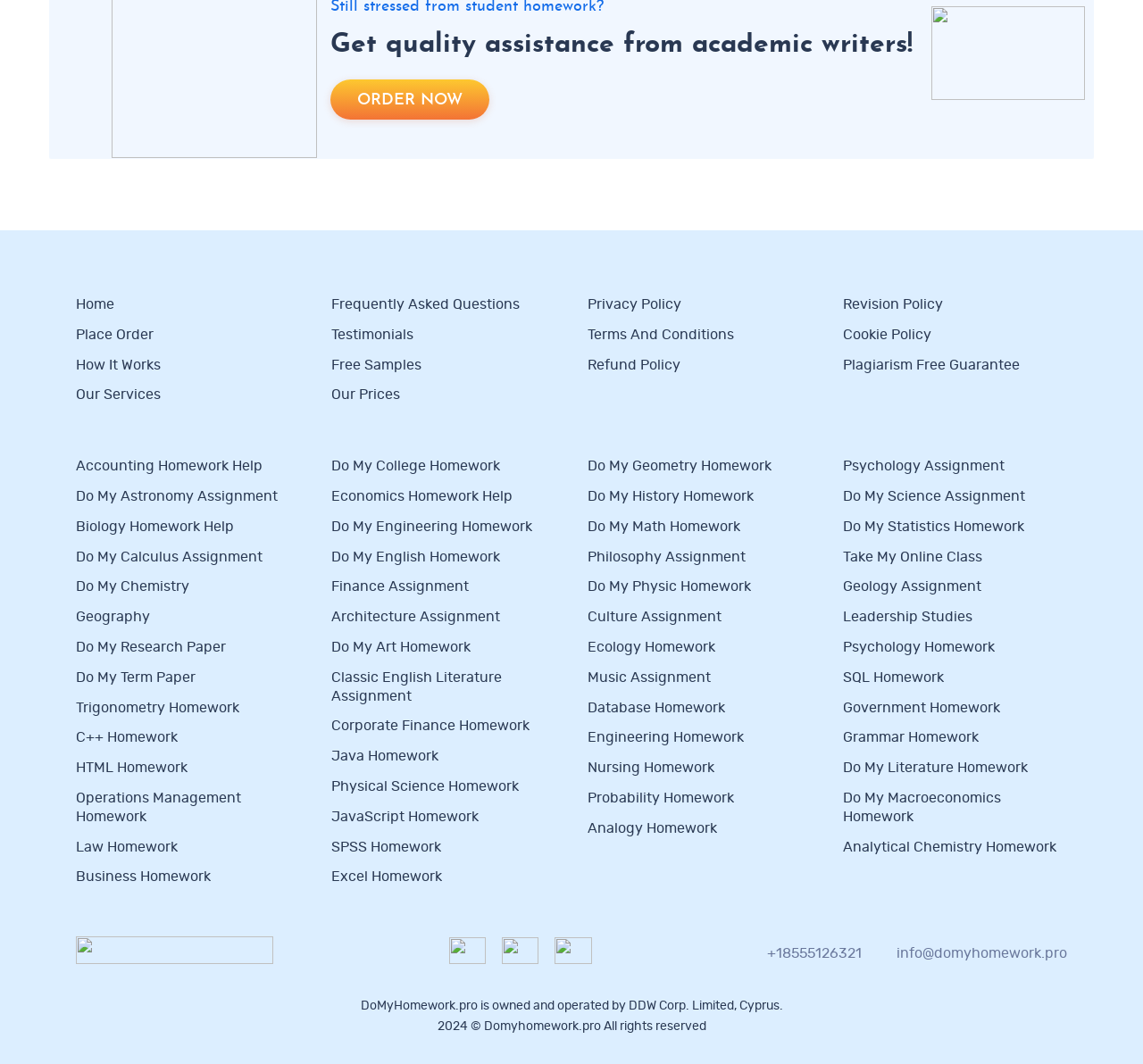Specify the bounding box coordinates of the region I need to click to perform the following instruction: "Click on ORDER NOW". The coordinates must be four float numbers in the range of 0 to 1, i.e., [left, top, right, bottom].

[0.289, 0.074, 0.429, 0.112]